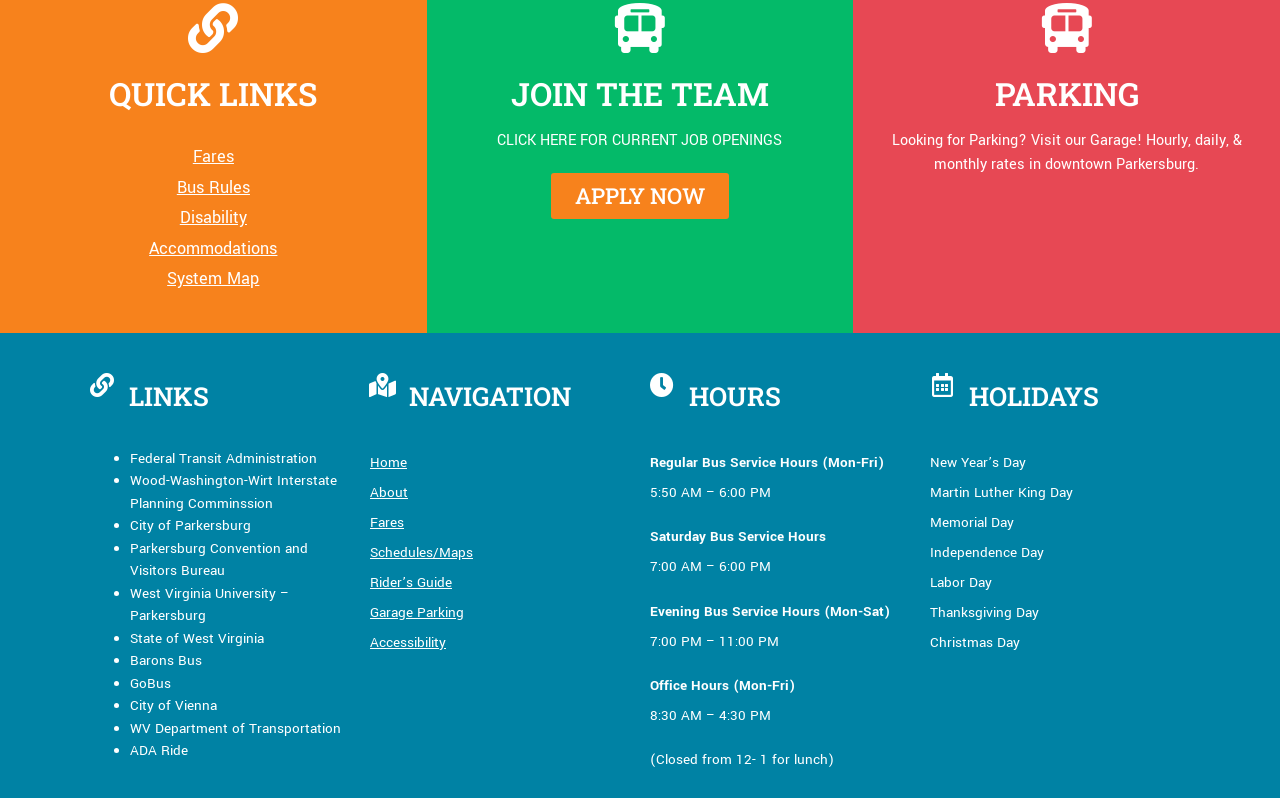Utilize the details in the image to thoroughly answer the following question: What are the regular bus service hours on weekdays?

According to the 'HOURS' section, the regular bus service hours on weekdays (Monday to Friday) are from 5:50 AM to 6:00 PM.